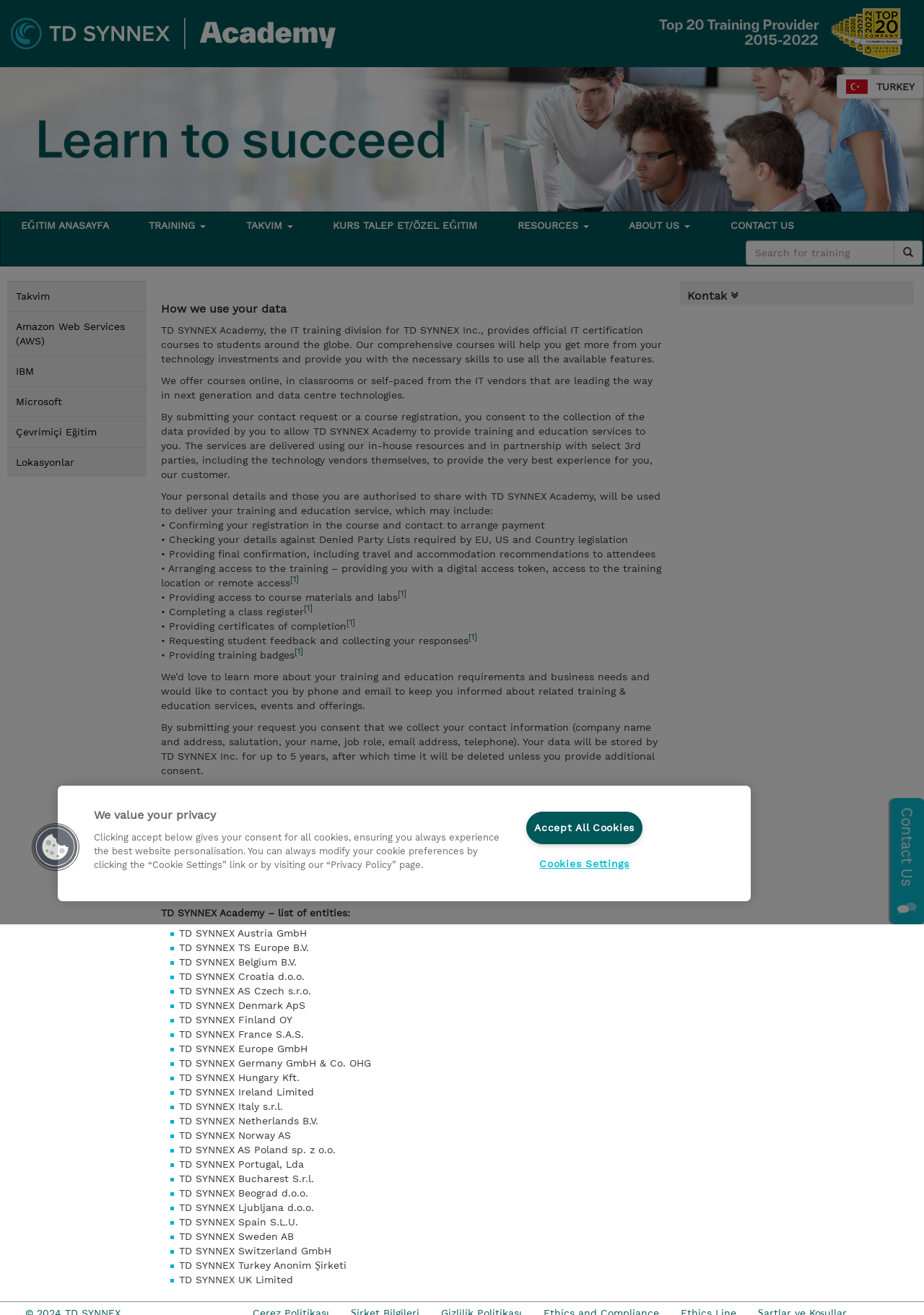What is the email address to withdraw consent?
Based on the screenshot, give a detailed explanation to answer the question.

The webpage provides the email address 'academy_as@tdsynnex.com' to withdraw consent and have personal information deleted.